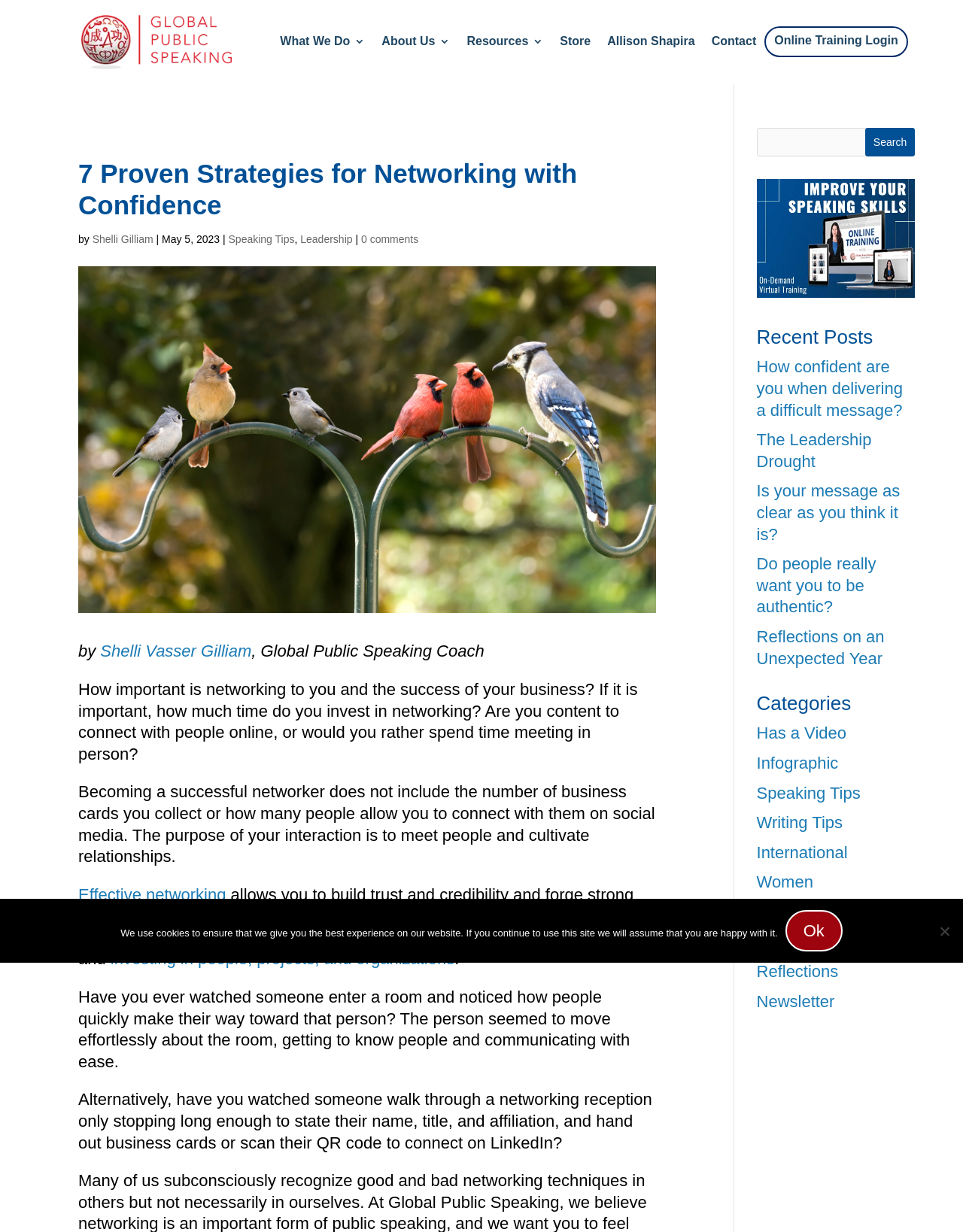Identify and provide the bounding box for the element described by: "Reflections on an Unexpected Year".

[0.786, 0.509, 0.918, 0.542]